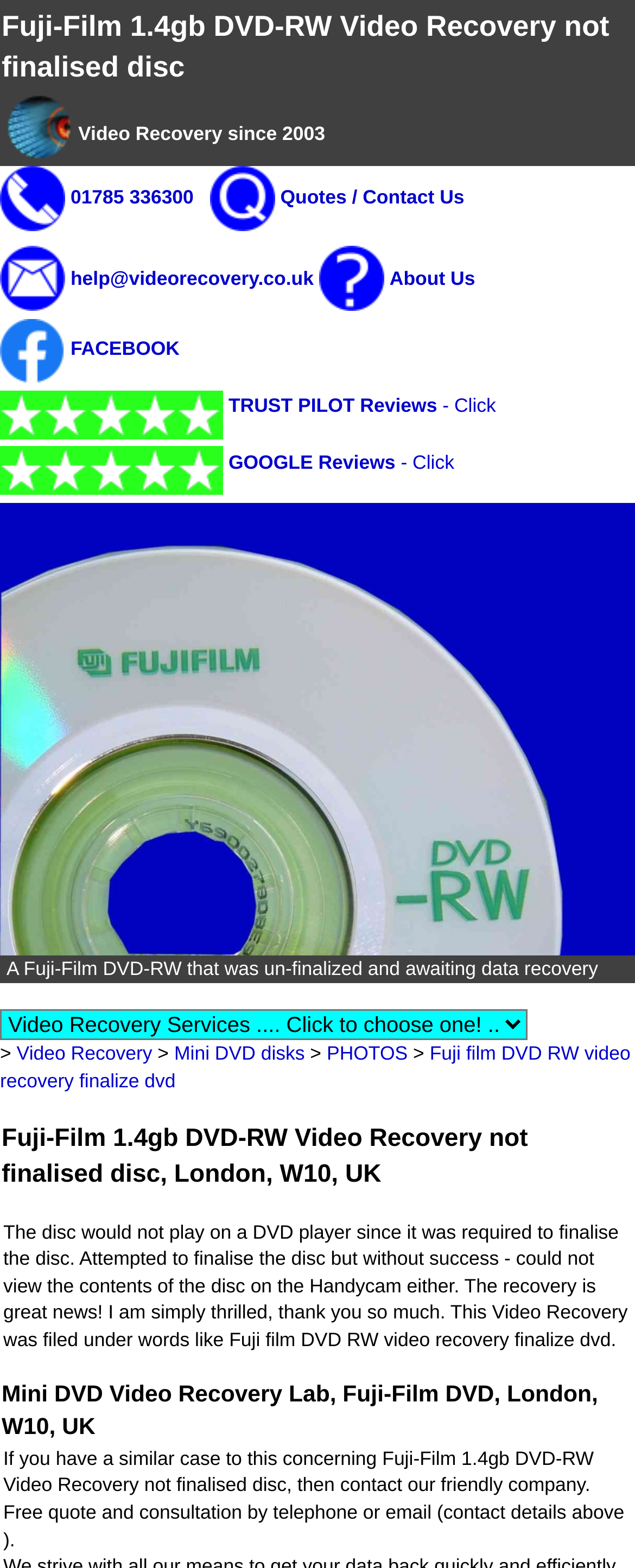Can you identify and provide the main heading of the webpage?

Fuji-Film 1.4gb DVD-RW Video Recovery not finalised disc